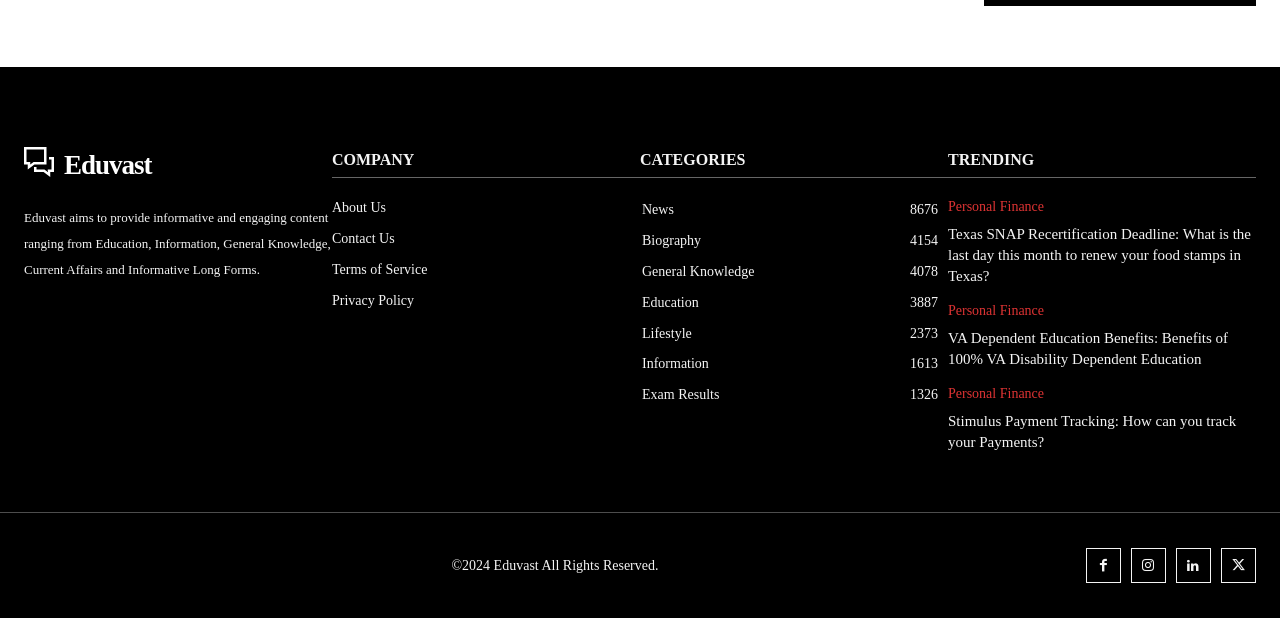What is the trending topic on the website?
Please provide a single word or phrase as your answer based on the screenshot.

Personal Finance